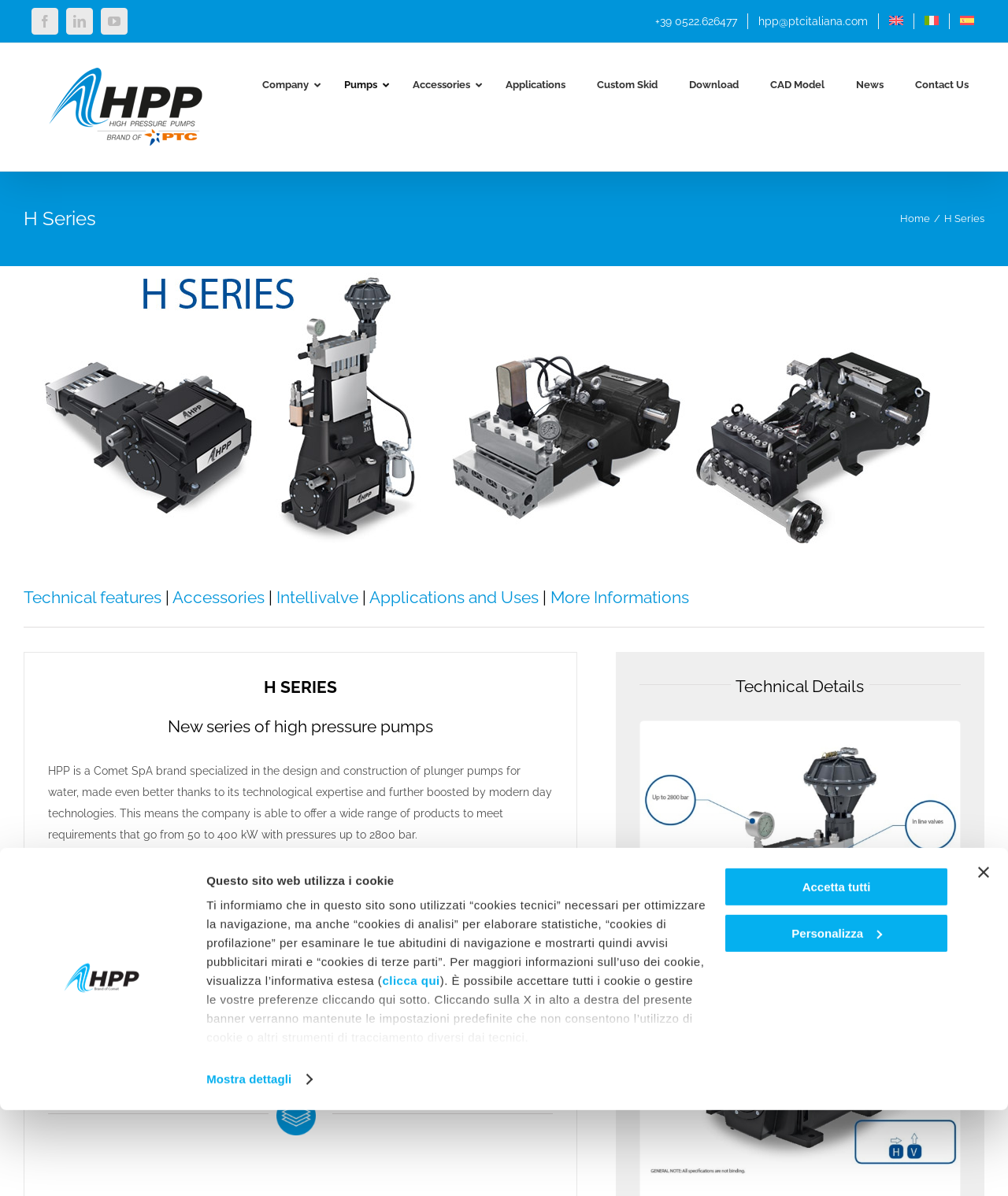Determine the bounding box of the UI element mentioned here: "Intellivalve". The coordinates must be in the format [left, top, right, bottom] with values ranging from 0 to 1.

[0.274, 0.491, 0.355, 0.508]